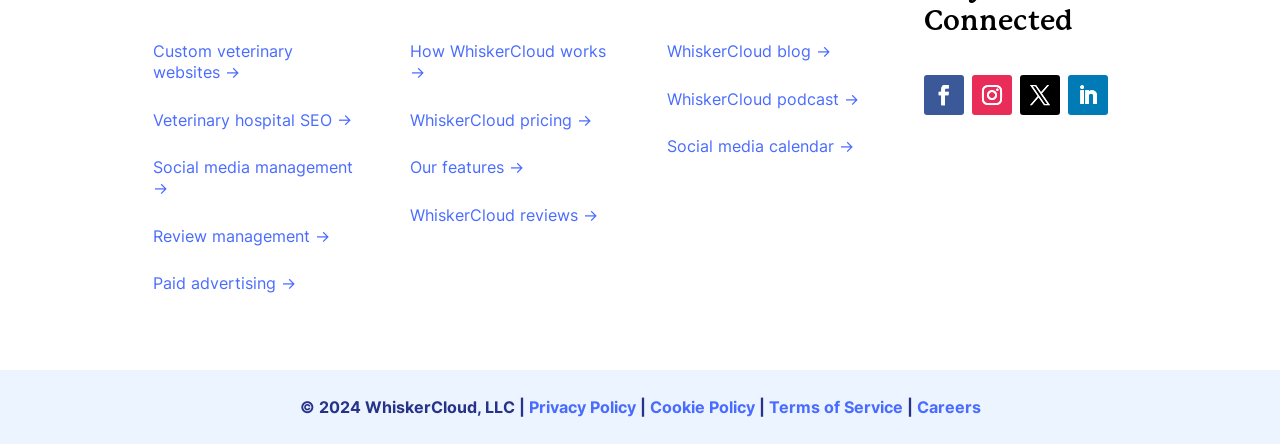Find the bounding box coordinates of the element to click in order to complete this instruction: "Select a door swing". The bounding box coordinates must be four float numbers between 0 and 1, denoted as [left, top, right, bottom].

None